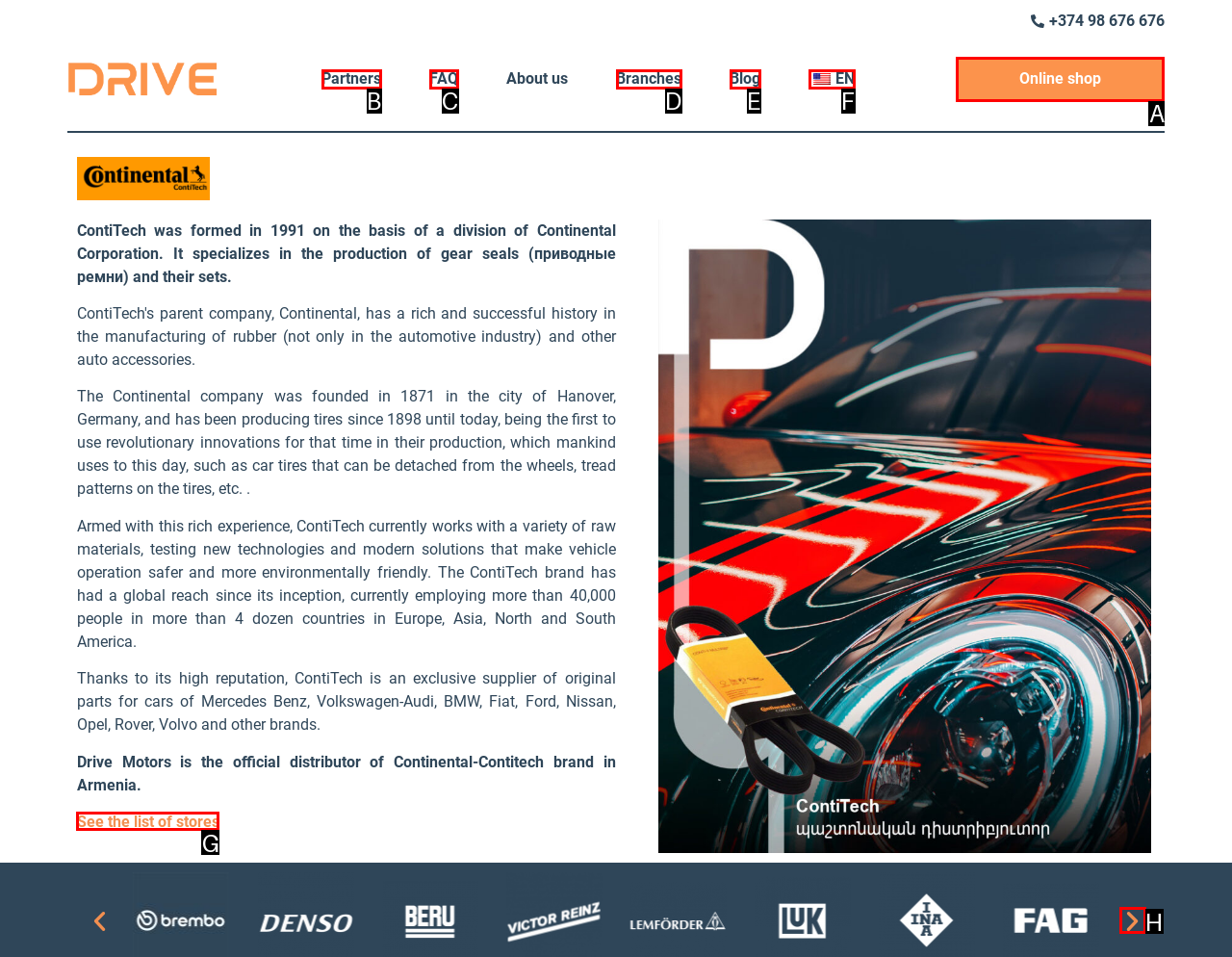What option should I click on to execute the task: View the list of stores? Give the letter from the available choices.

G